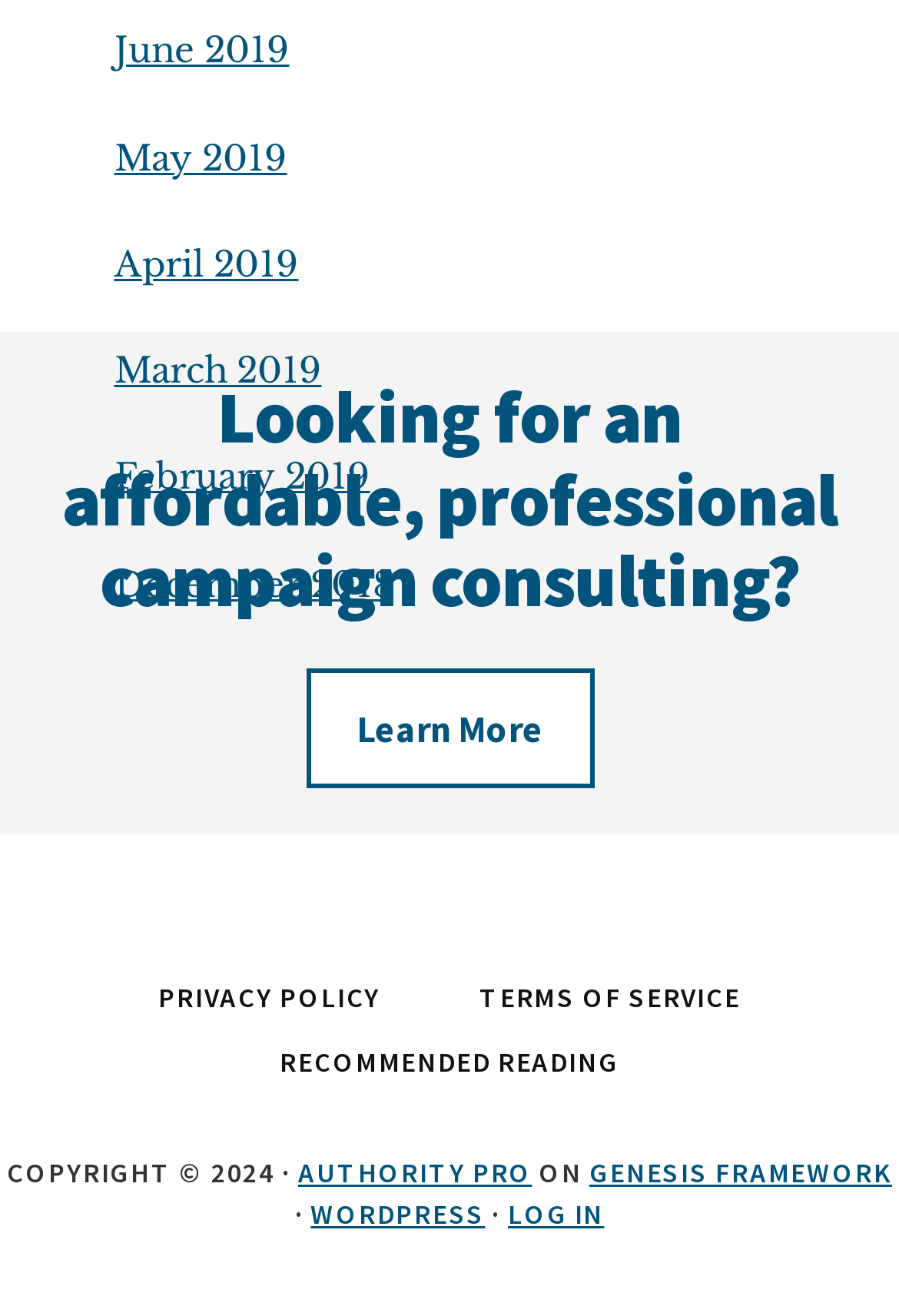Please identify the bounding box coordinates of the clickable area that will allow you to execute the instruction: "read review of The Dreaming Boy is a Realist".

None